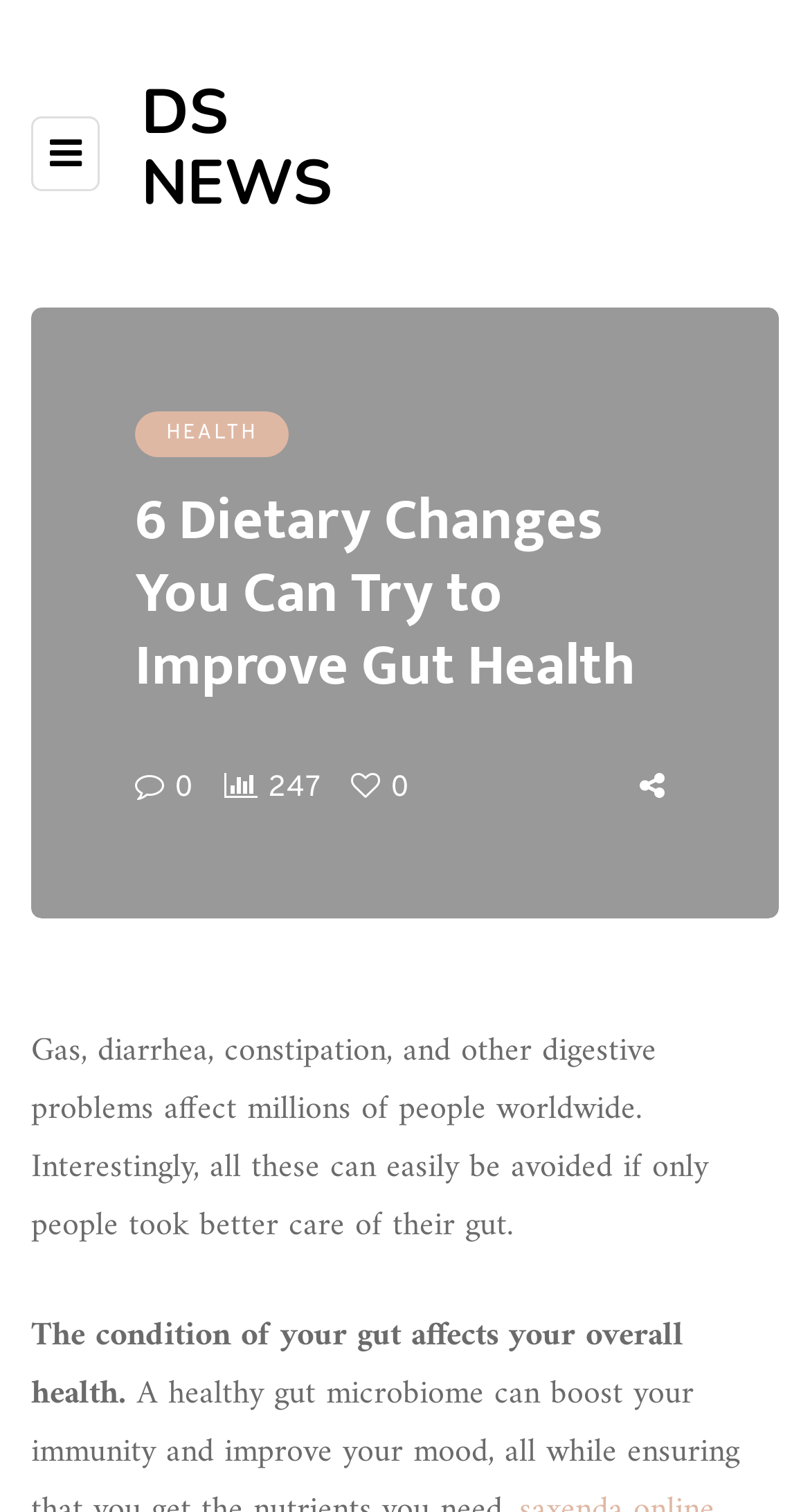Using the image as a reference, answer the following question in as much detail as possible:
What is the category of the article?

I determined the category of the article by looking at the link 'HEALTH' which is located at [0.167, 0.272, 0.356, 0.302] and is a sibling of the link 'DS NEWS'.